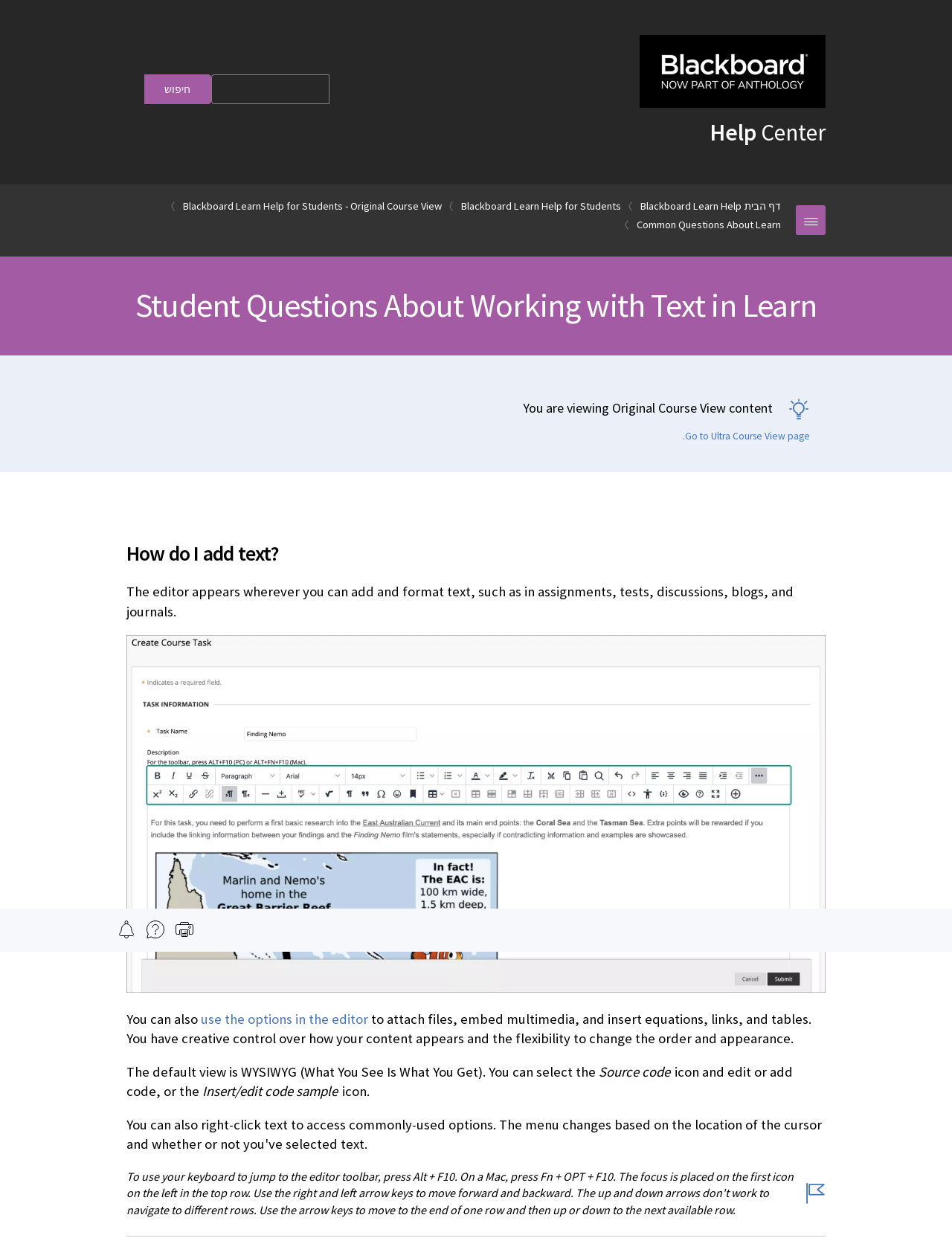Generate the text of the webpage's primary heading.

Student Questions About Working with Text in Learn